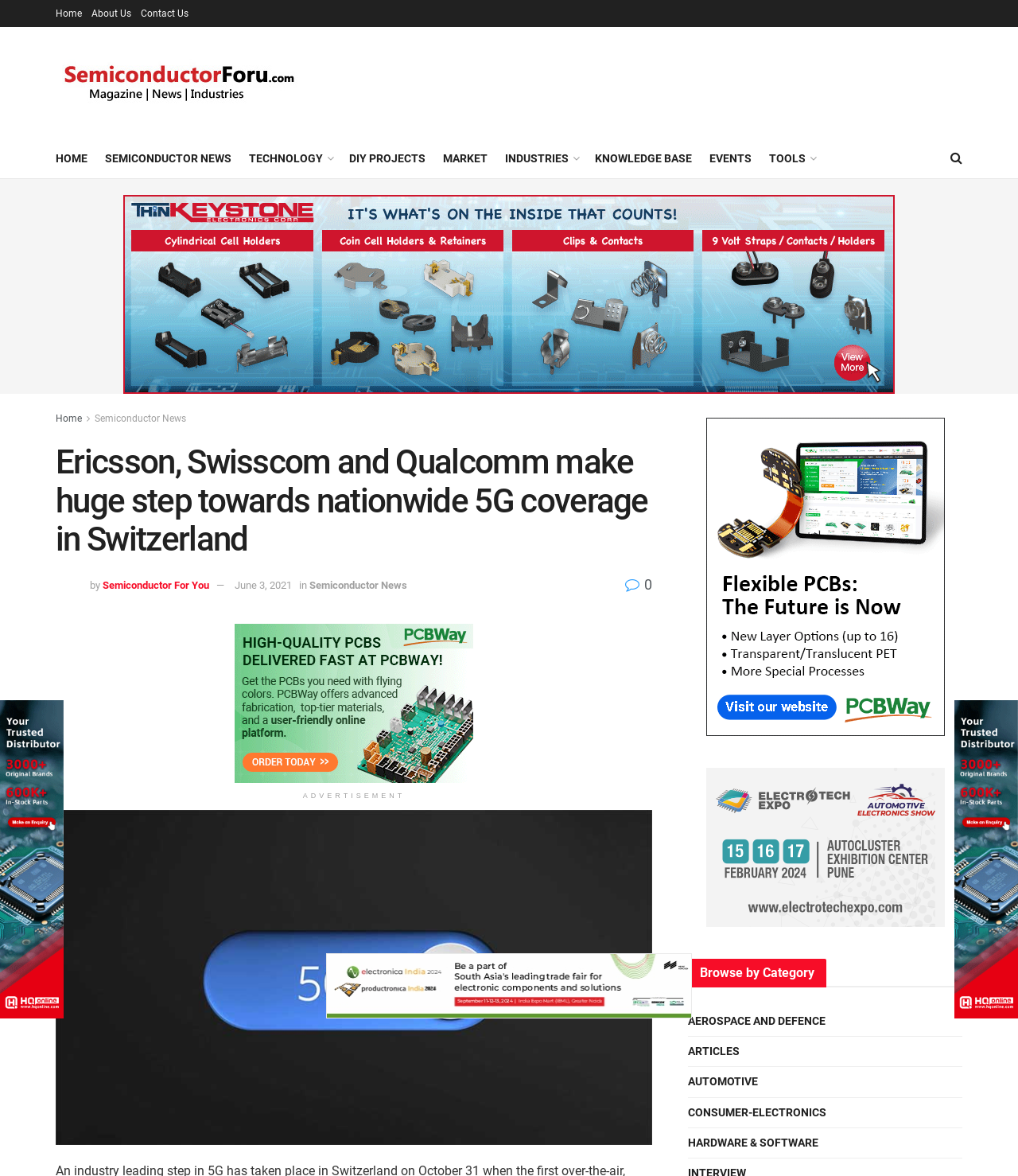Determine the bounding box coordinates for the element that should be clicked to follow this instruction: "Click the 'Home' link". The coordinates should be given as four float numbers between 0 and 1, in the format [left, top, right, bottom].

None